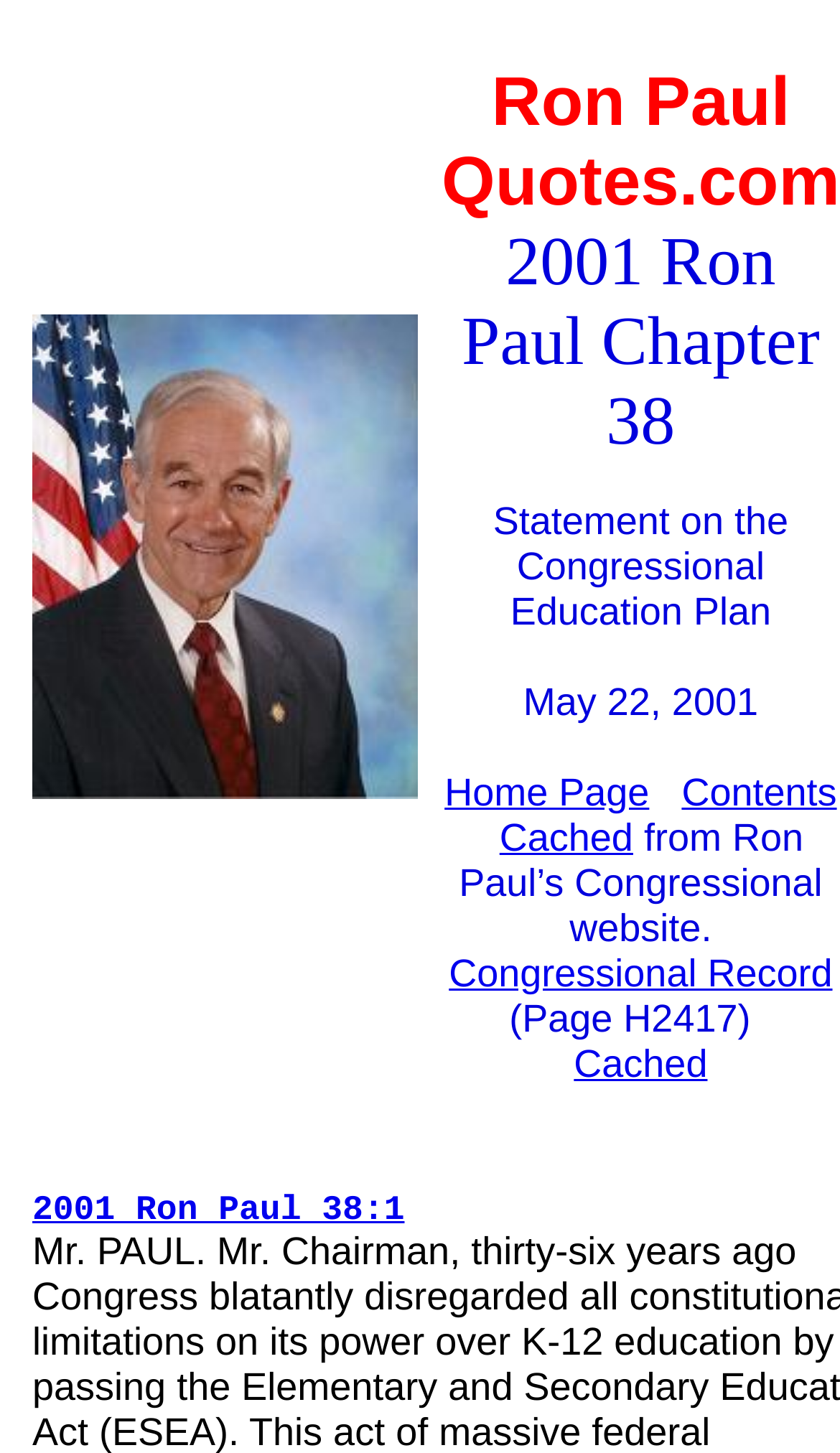Answer the question in a single word or phrase:
What is the name of the plan mentioned?

Congressional Education Plan